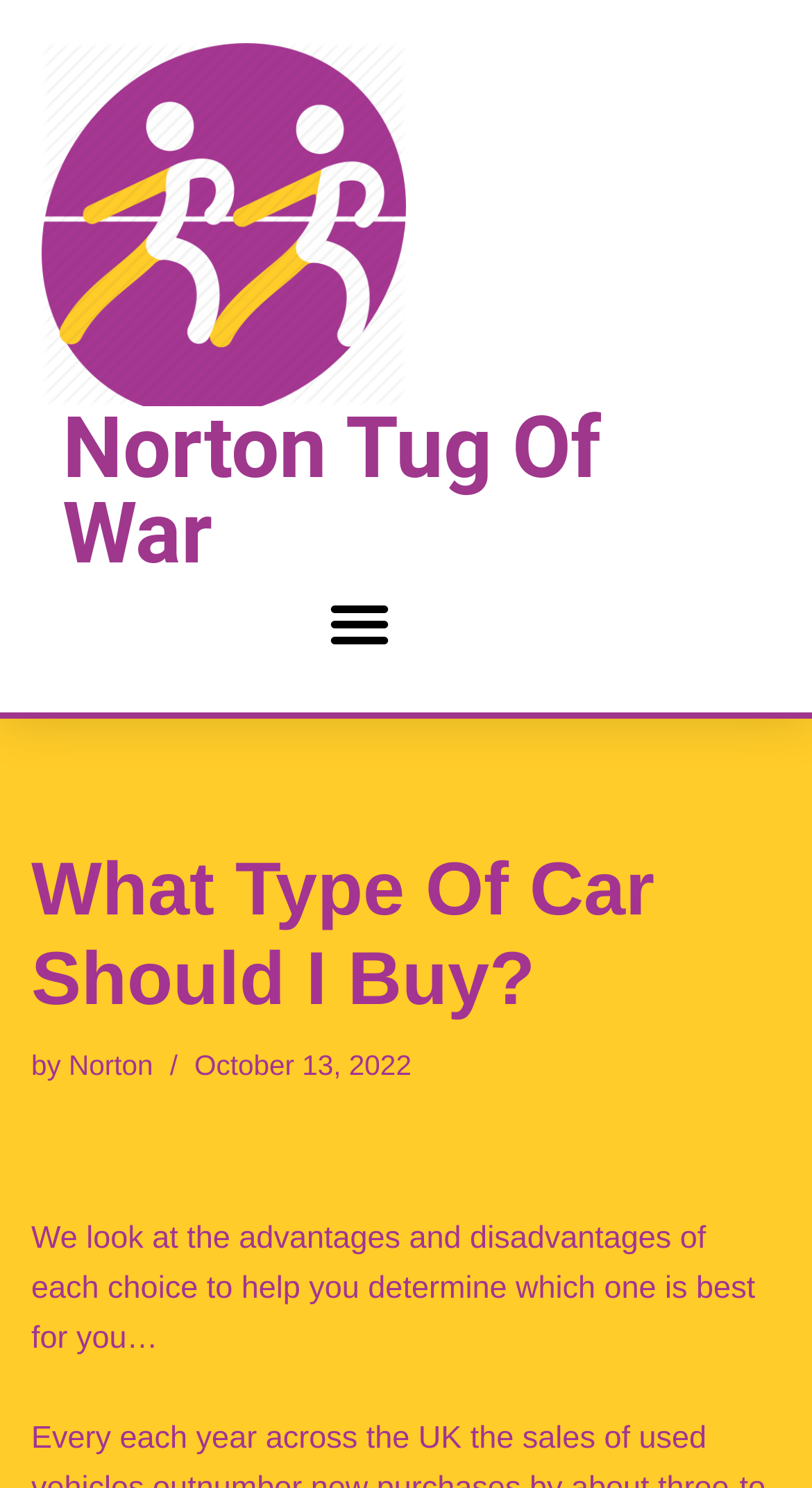Respond to the question below with a concise word or phrase:
What is the name of the business?

Norton Tug Of War